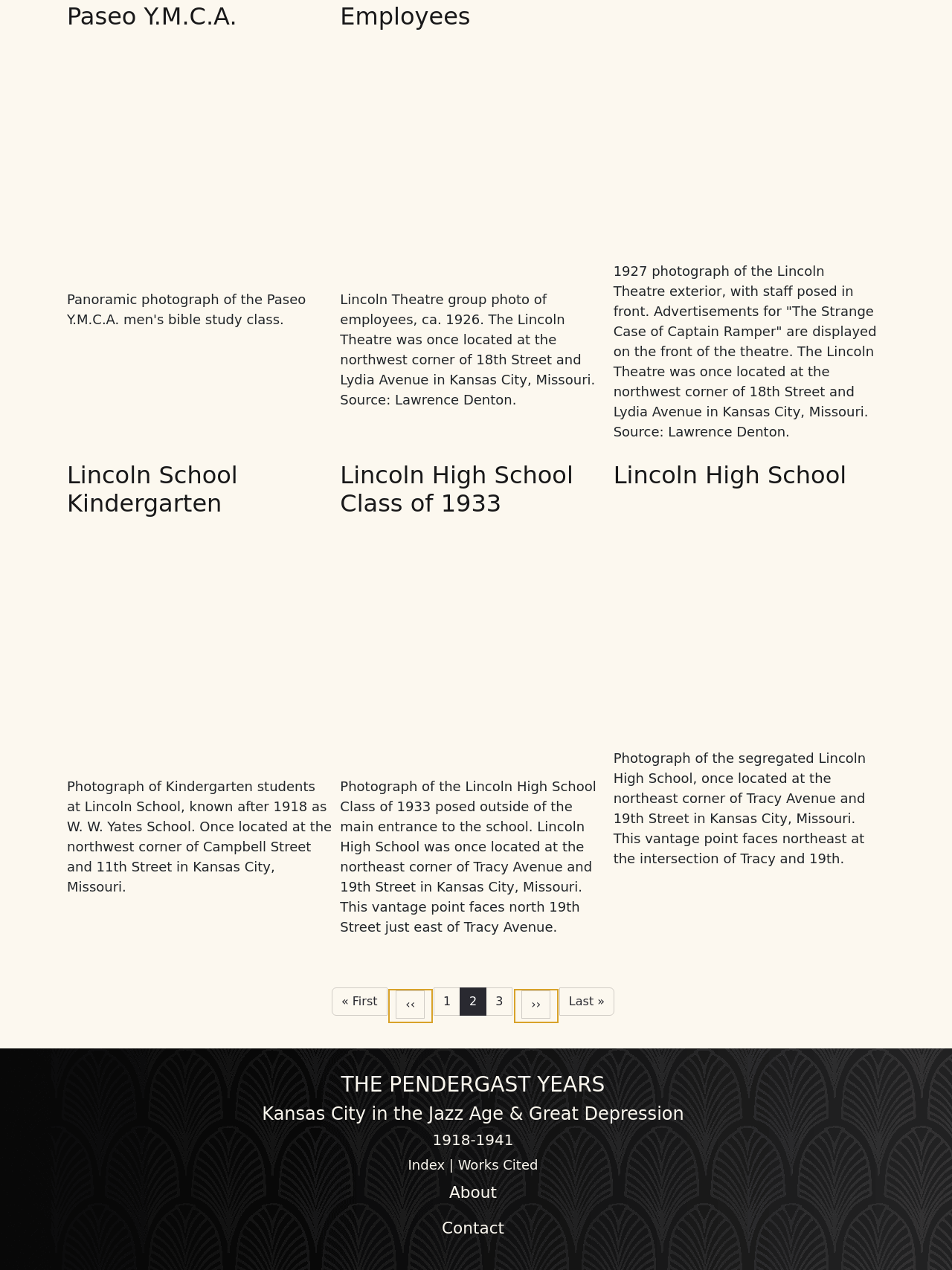Using the provided description: "alt="Men's Bible Class Paseo Y.M.C.A."", find the bounding box coordinates of the corresponding UI element. The output should be four float numbers between 0 and 1, in the format [left, top, right, bottom].

[0.07, 0.116, 0.349, 0.128]